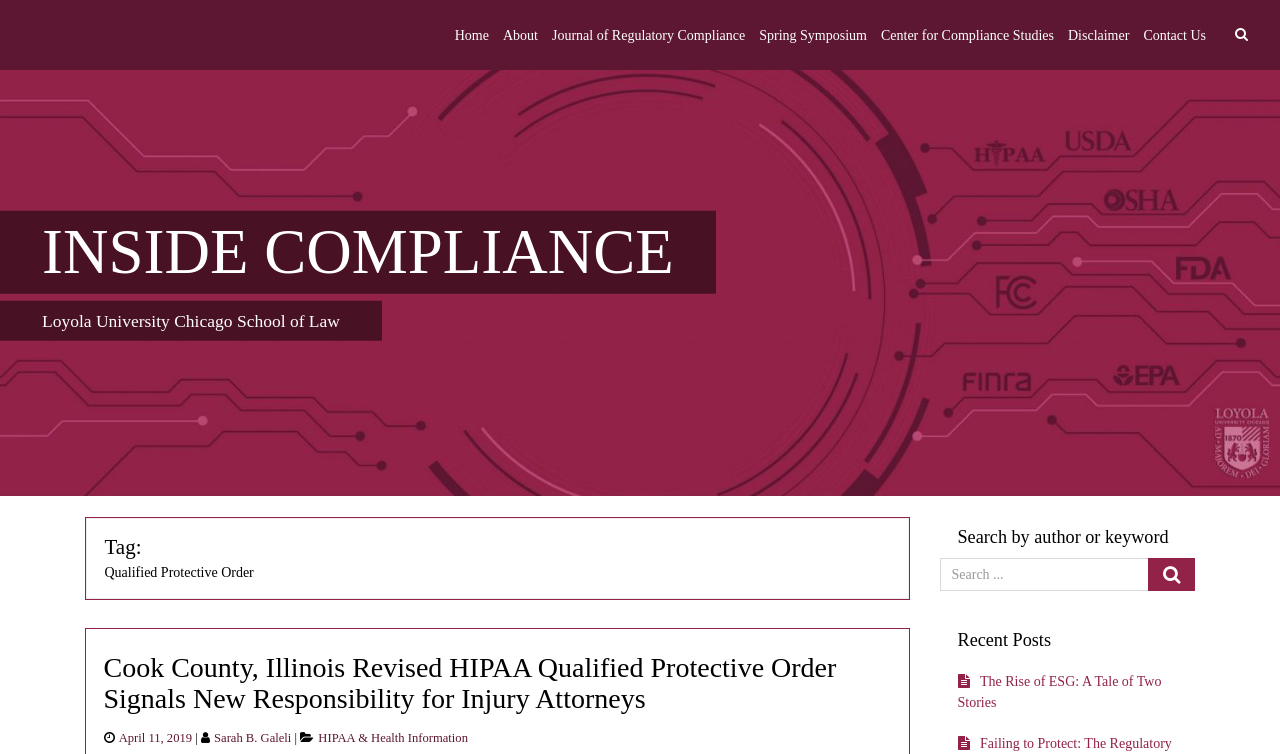Provide the bounding box coordinates of the HTML element described by the text: "name="s" placeholder="Search ..."". The coordinates should be in the format [left, top, right, bottom] with values between 0 and 1.

[0.734, 0.74, 0.898, 0.784]